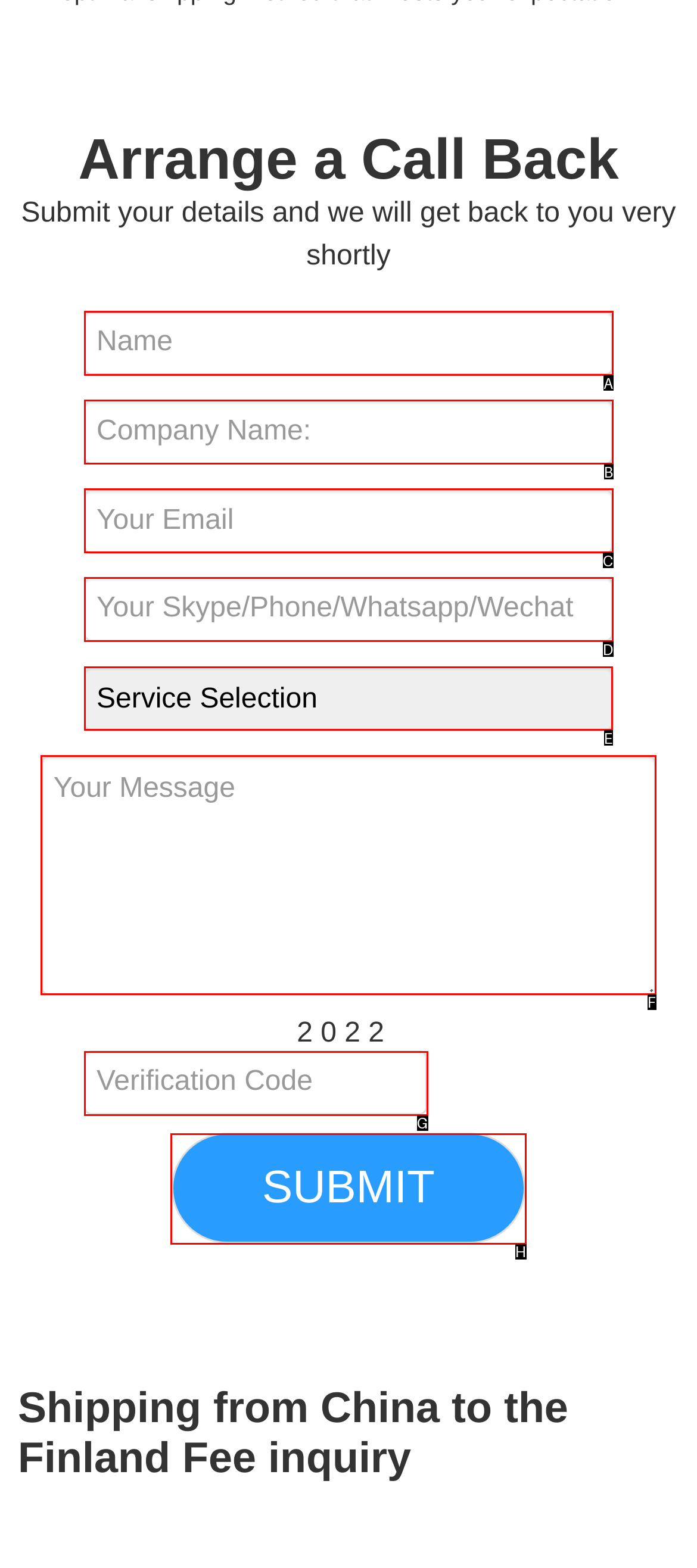Figure out which option to click to perform the following task: Select an option from the dropdown
Provide the letter of the correct option in your response.

E